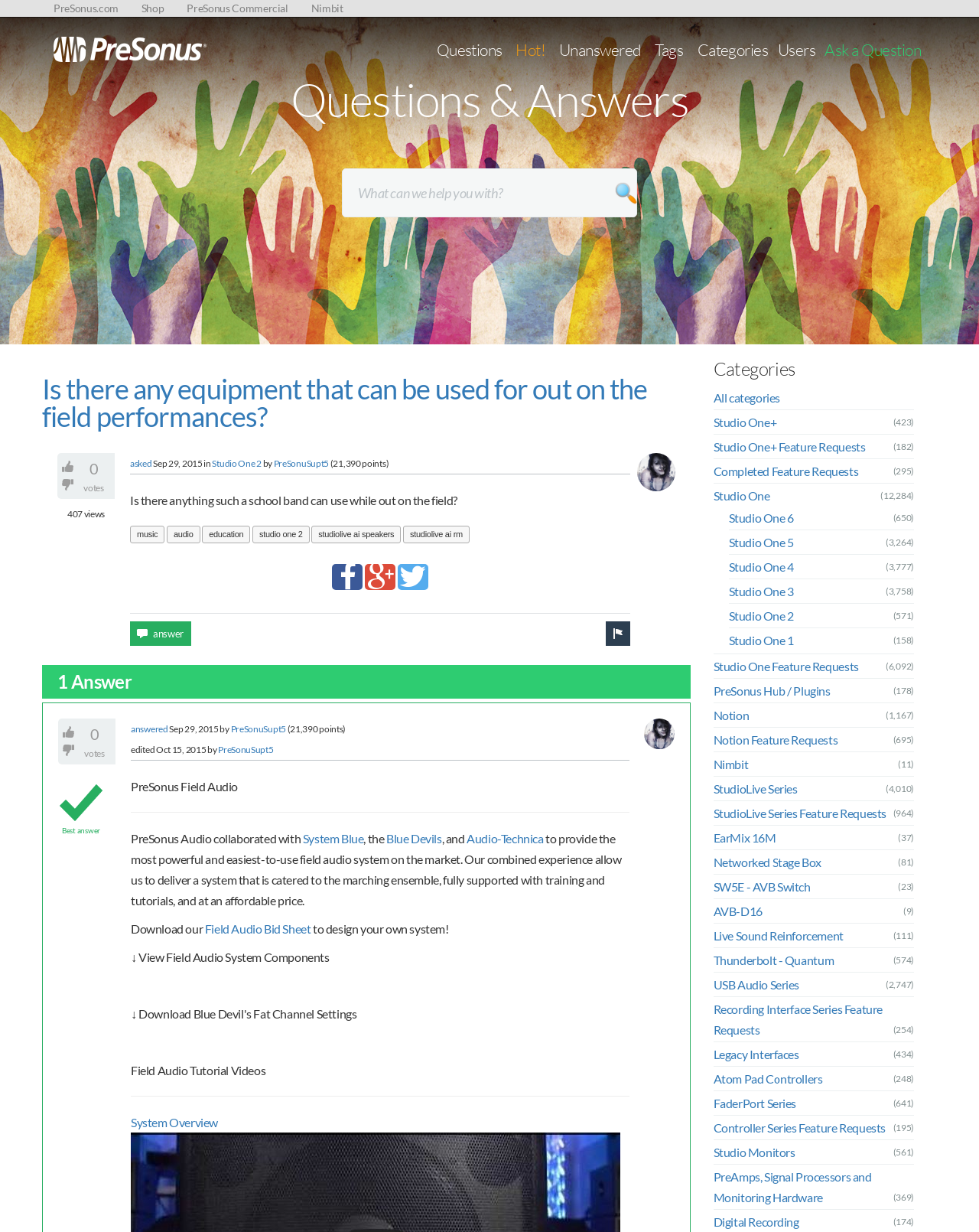Identify and extract the heading text of the webpage.

Questions & Answers